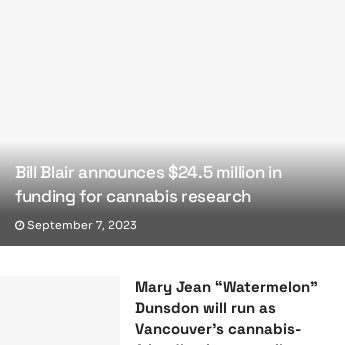Generate a detailed caption that describes the image.

The image highlights an announcement made by Bill Blair regarding the allocation of $24.5 million in funding dedicated to cannabis research, dated September 7, 2023. It features a notable mention of Mary Jean “Watermelon” Dunsdon, who has declared her intention to run as a cannabis-friendly city council candidate in Vancouver. The funding aims to support innovative research within the cannabis industry, improving the understanding and management of cannabis use. The context of this funding reflects evolving attitudes toward cannabis use and regulation in Canada, emphasizing the importance of research in shaping public policy and health initiatives.